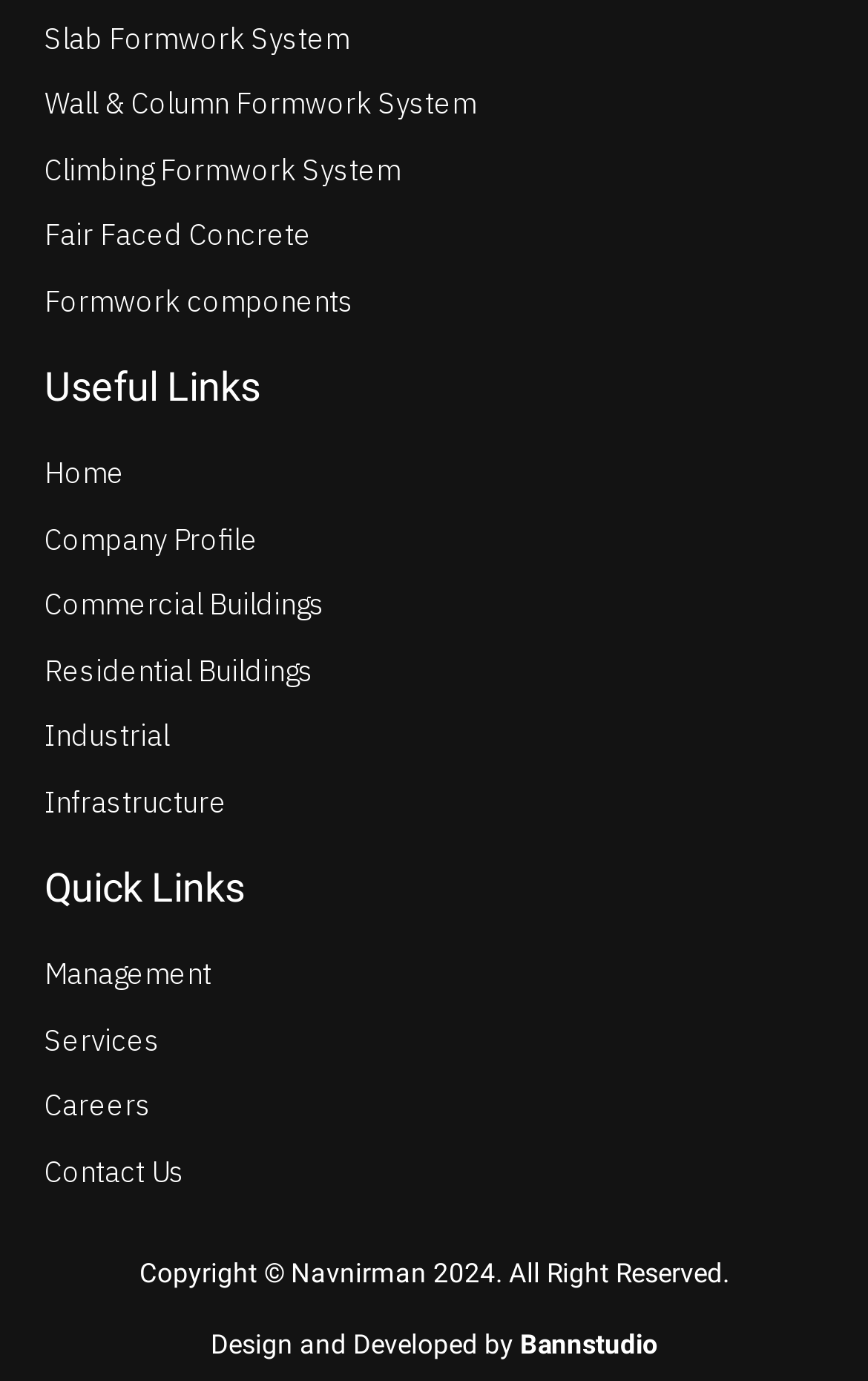What is the last link listed under 'Quick Links'?
Your answer should be a single word or phrase derived from the screenshot.

Contact Us